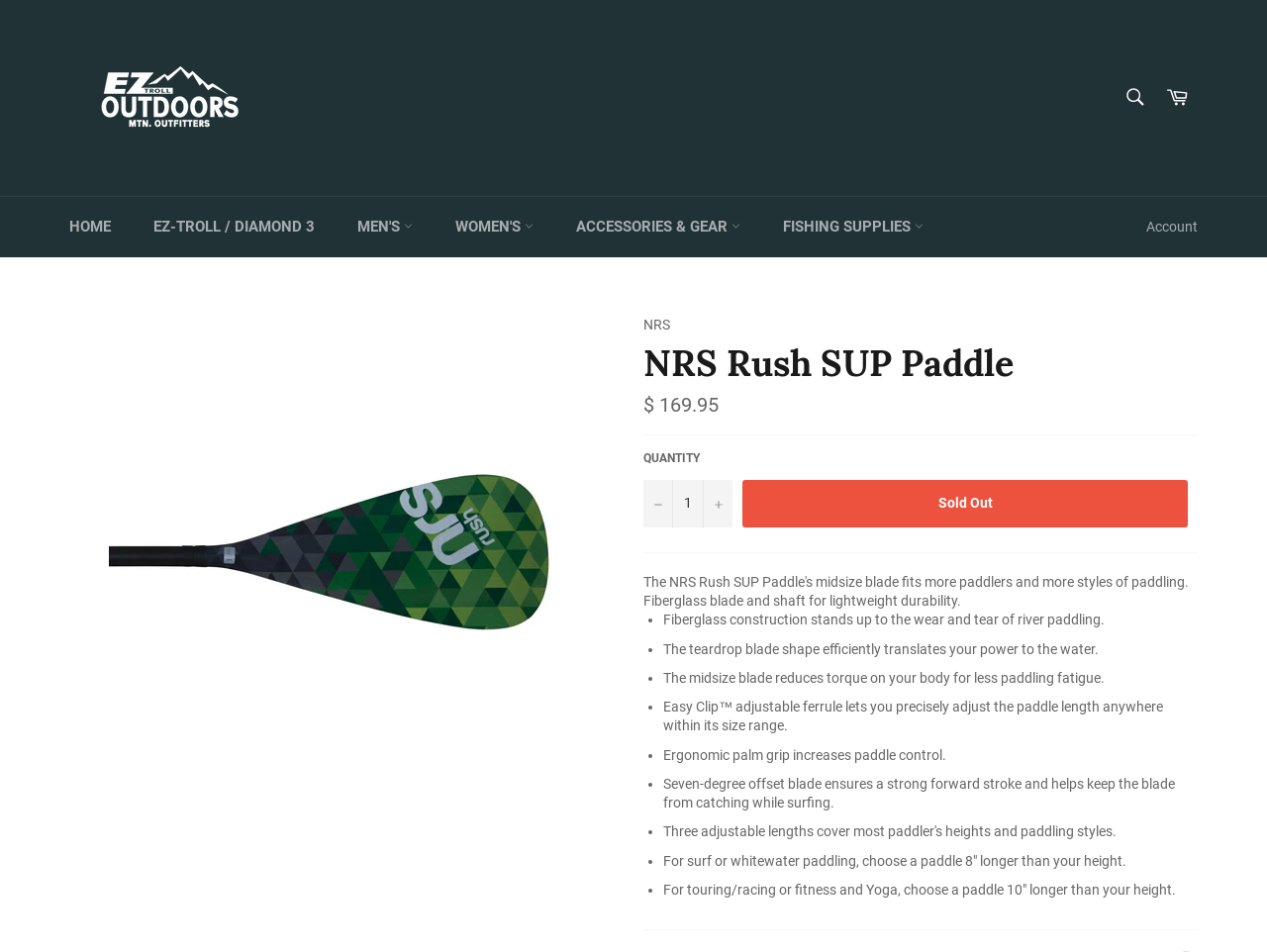Utilize the details in the image to thoroughly answer the following question: What is the regular price of the paddle?

I found the answer by looking at the static text element with the price information, which is located below the product name and description.